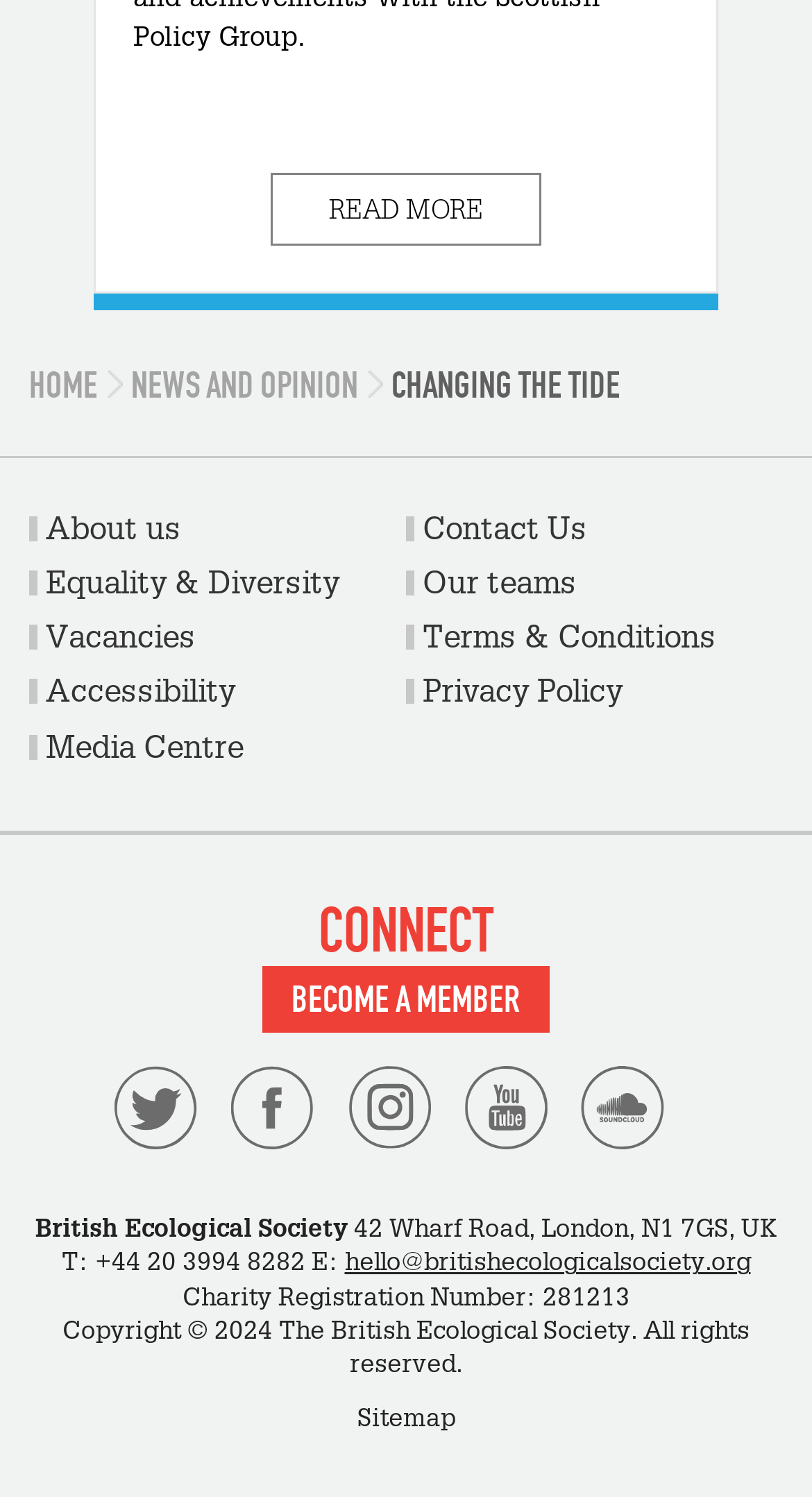Please locate the clickable area by providing the bounding box coordinates to follow this instruction: "Follow on Twitter".

[0.141, 0.712, 0.244, 0.768]